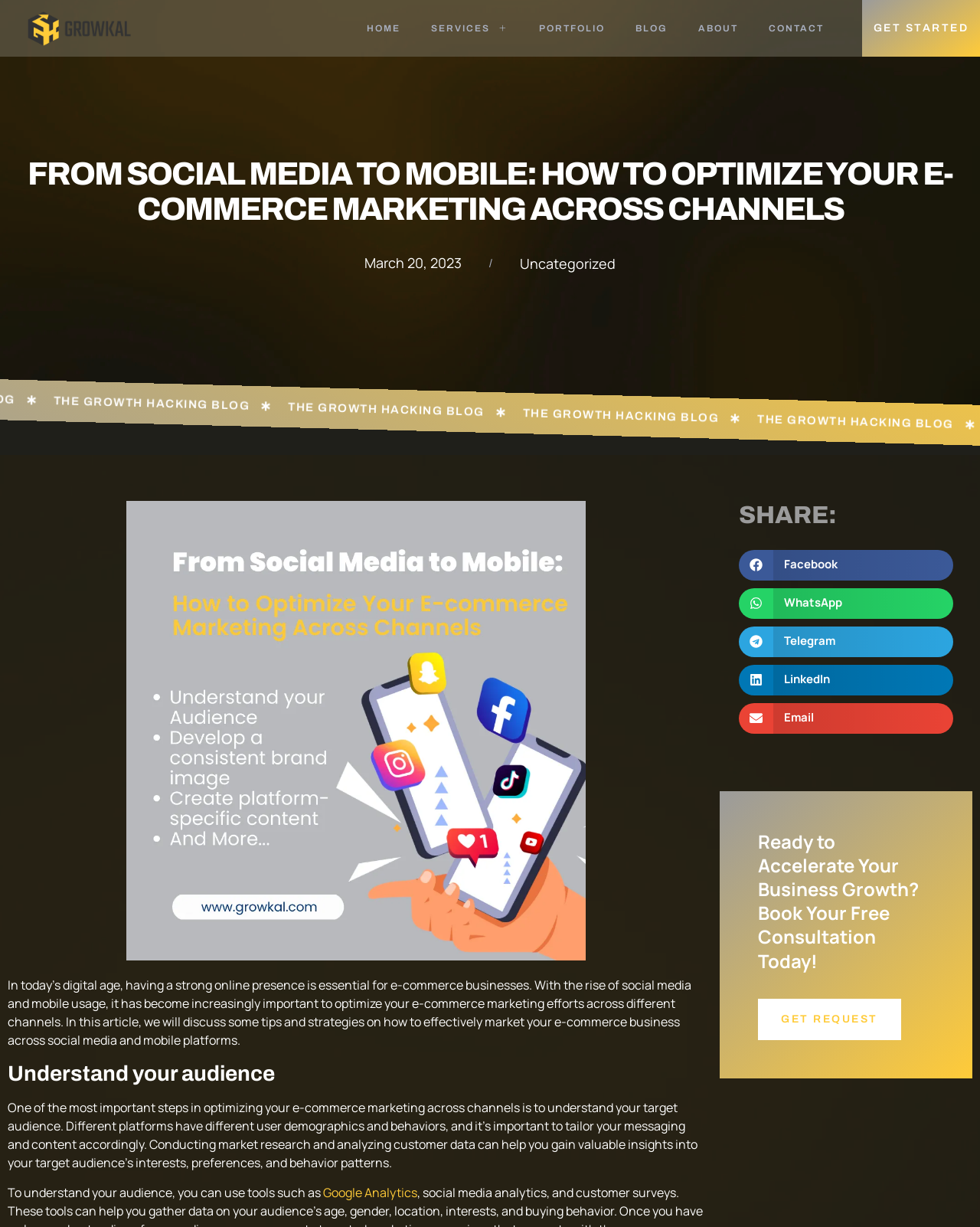Find the bounding box coordinates for the HTML element described in this sentence: "alt="GrowKal logo final"". Provide the coordinates as four float numbers between 0 and 1, in the format [left, top, right, bottom].

[0.023, 0.004, 0.141, 0.042]